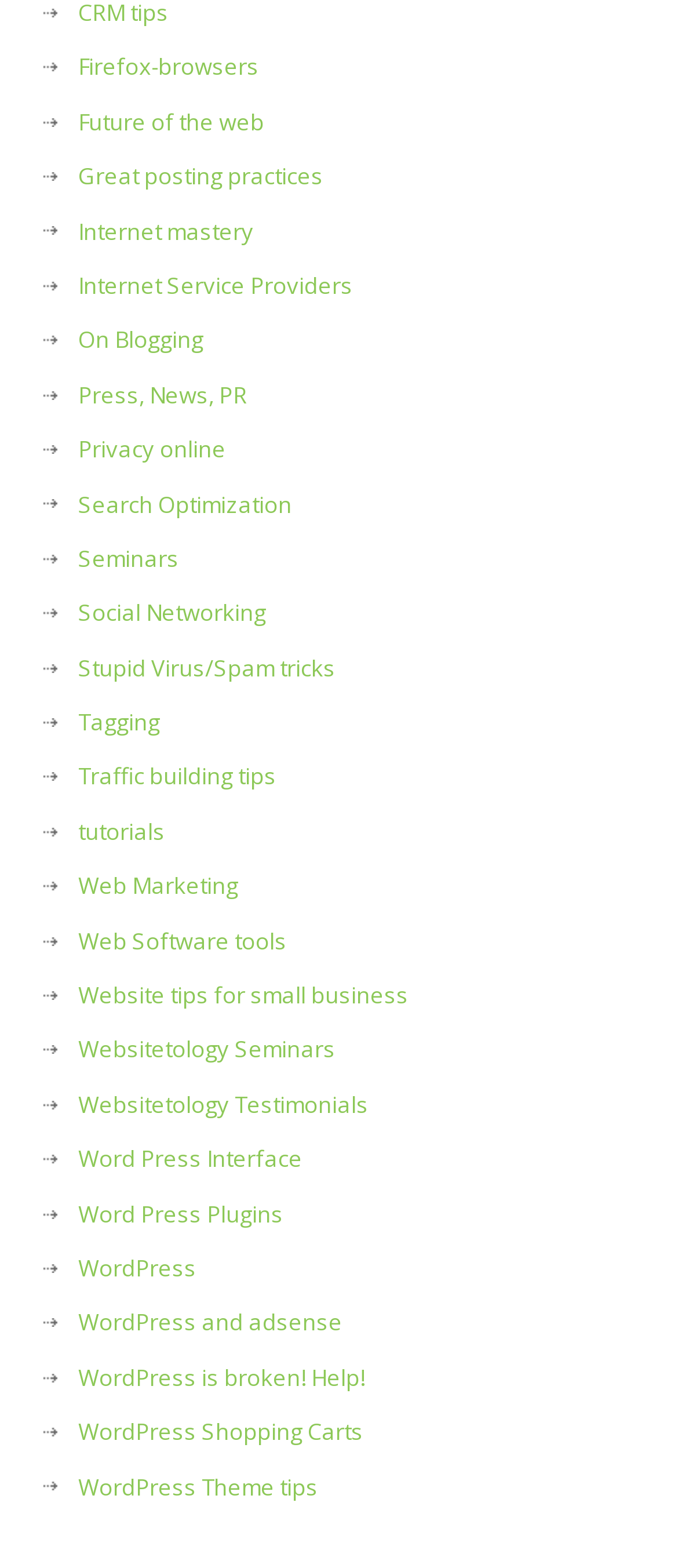Please provide a short answer using a single word or phrase for the question:
How many links are related to blogging?

2